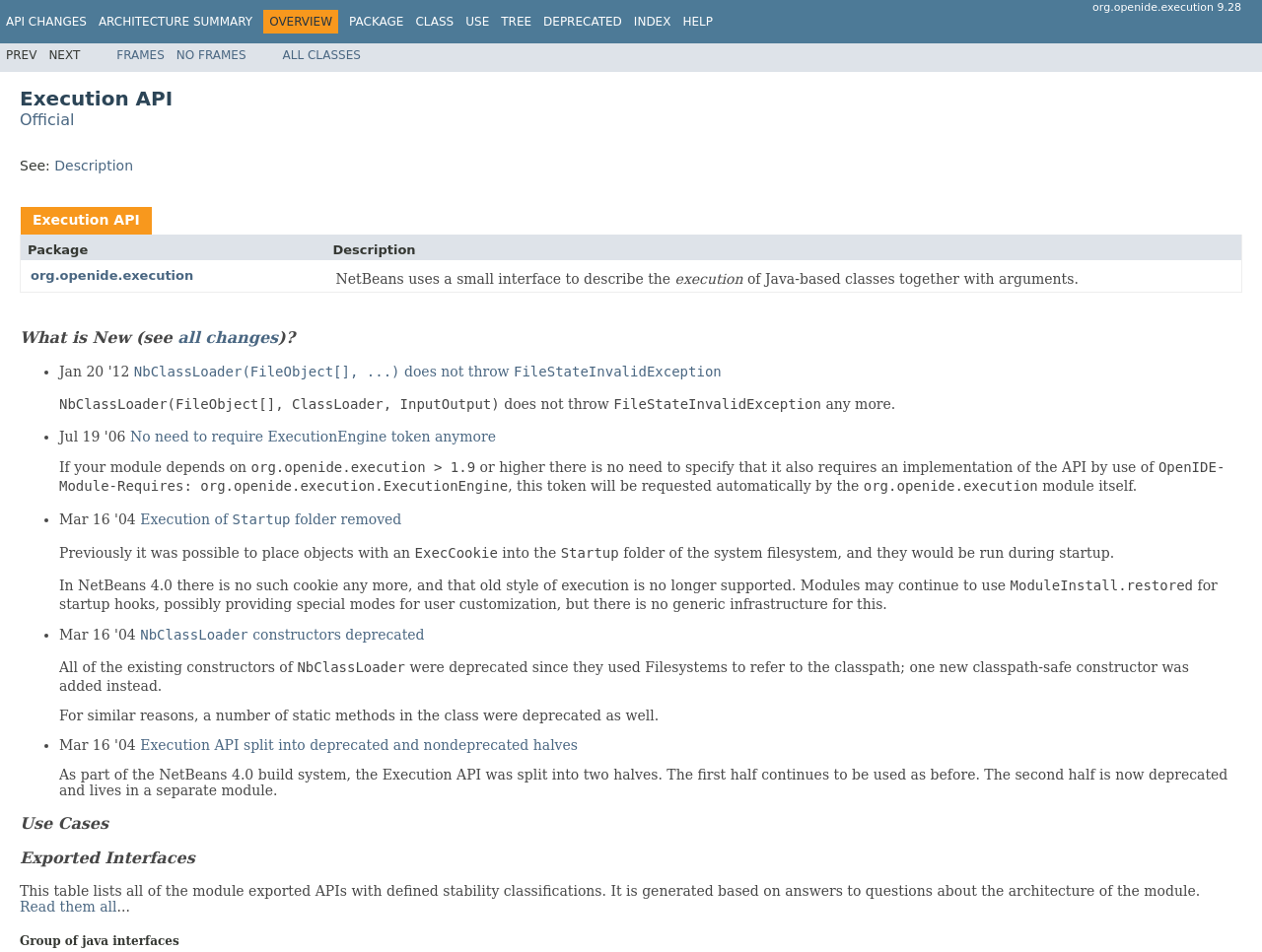What is the package name in the table?
Please provide a single word or phrase based on the screenshot.

org.openide.execution